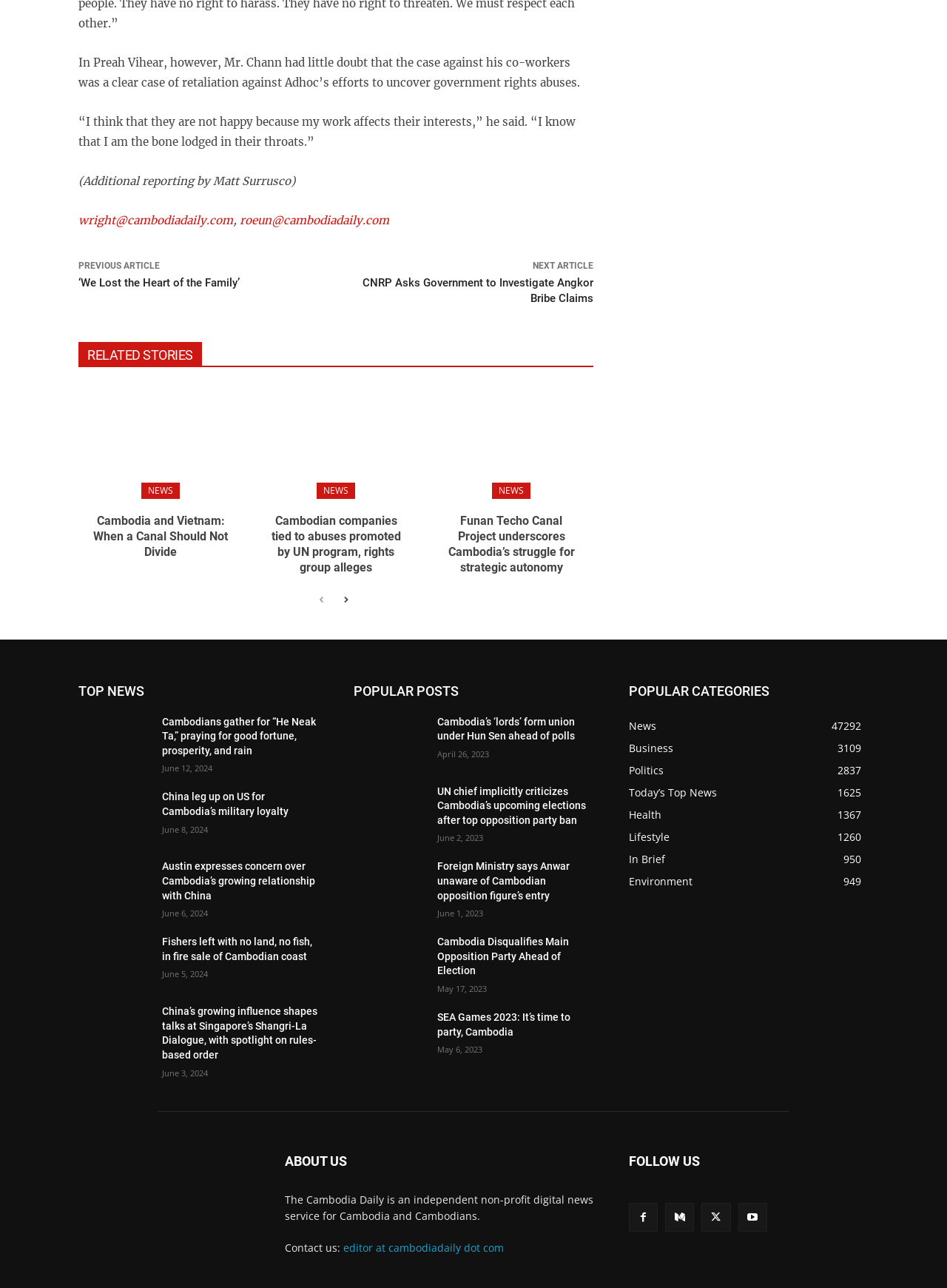Provide a short, one-word or phrase answer to the question below:
How many popular posts are listed?

5